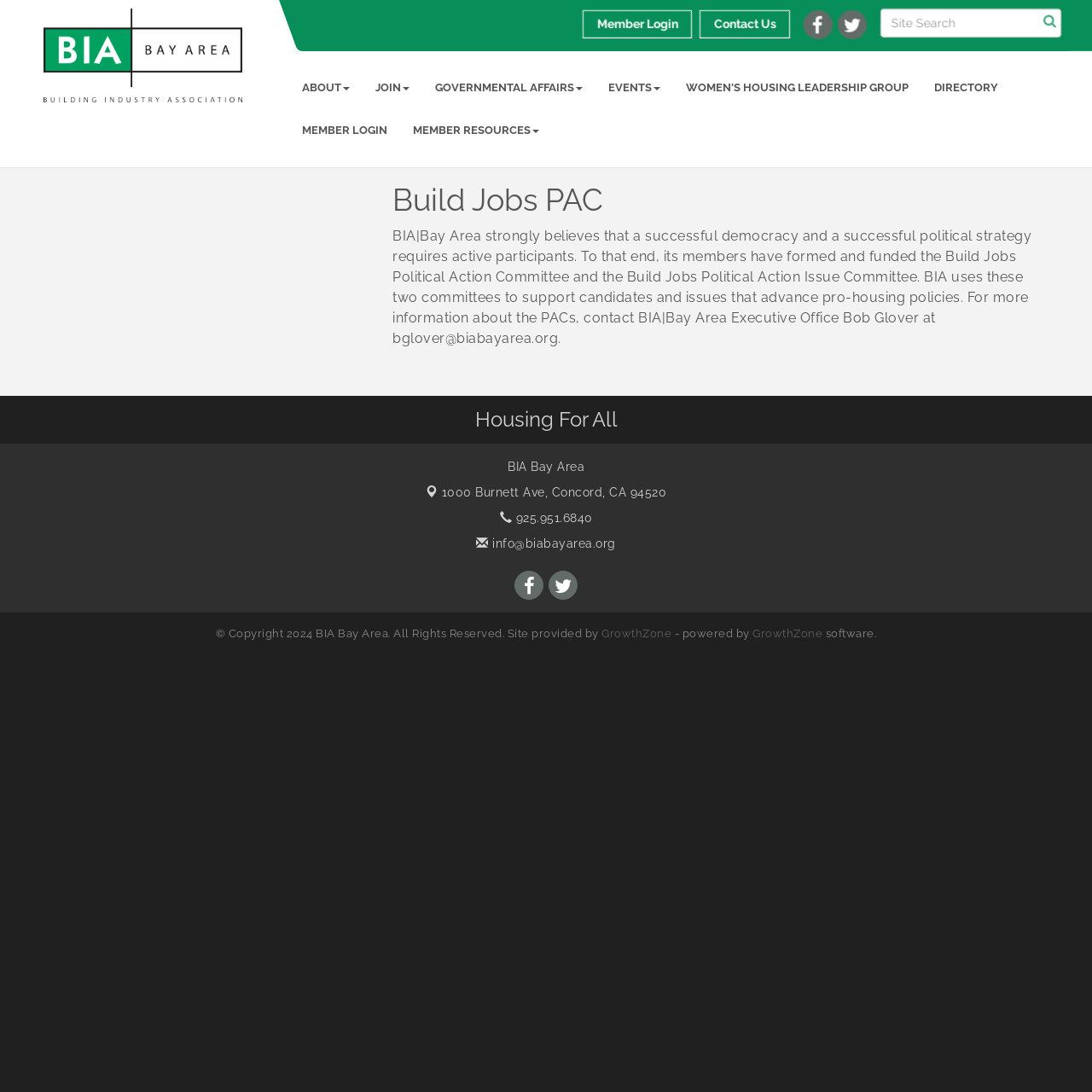Please determine the bounding box coordinates of the section I need to click to accomplish this instruction: "Post a comment".

None